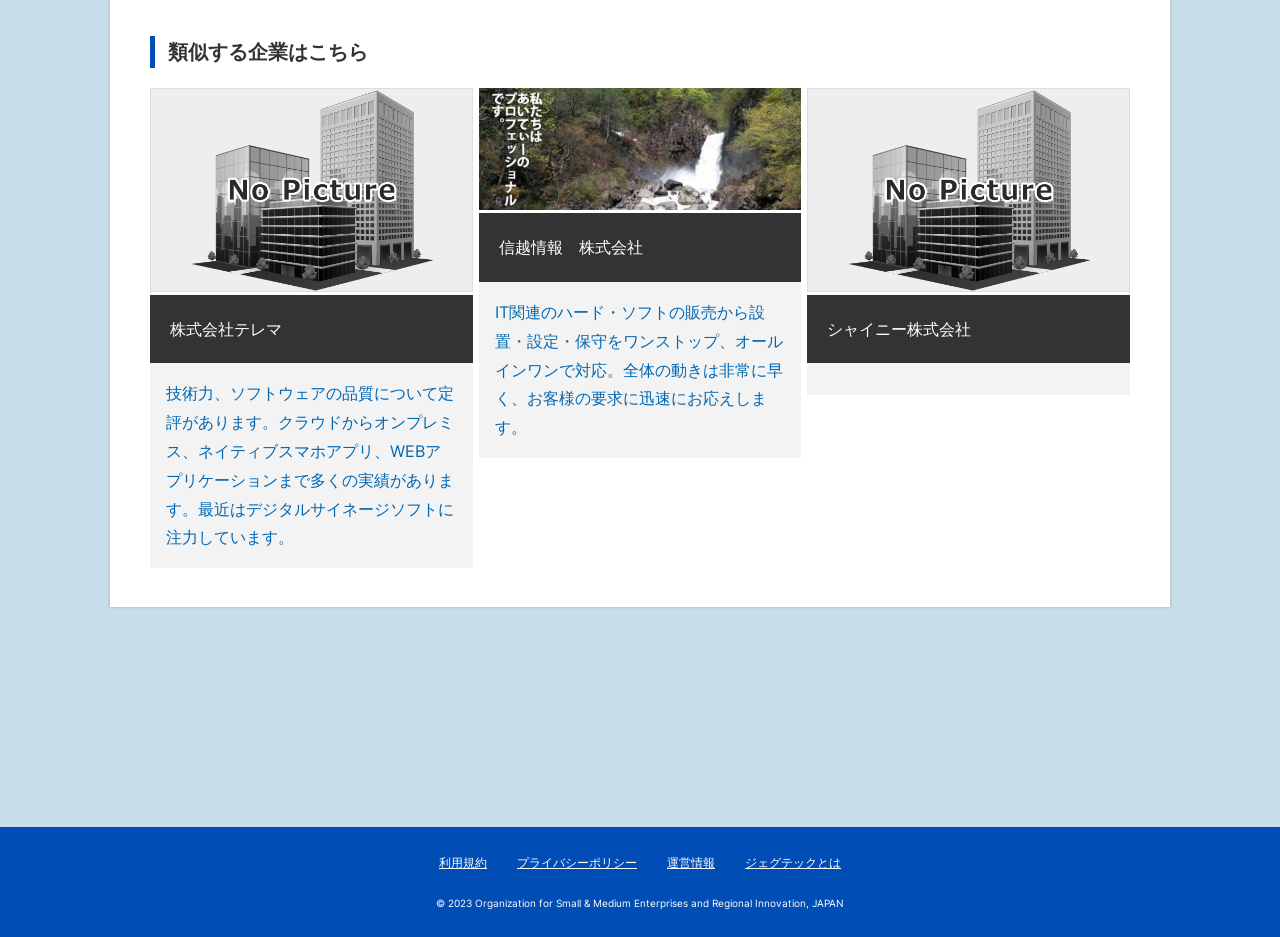Kindly determine the bounding box coordinates for the area that needs to be clicked to execute this instruction: "learn about similar companies".

[0.117, 0.038, 0.883, 0.072]